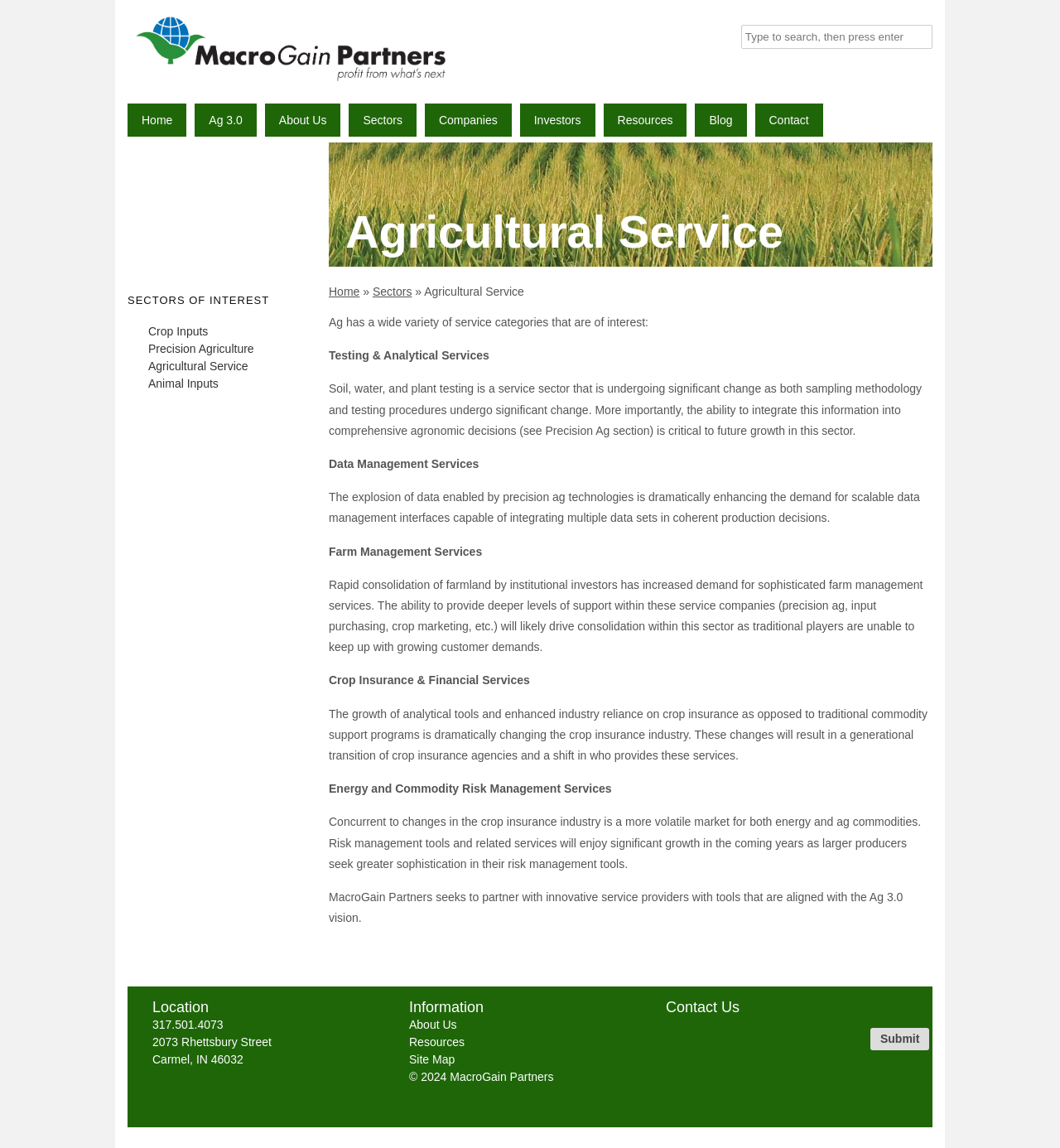Generate a thorough explanation of the webpage's elements.

The webpage is about MacroGain Partners, an agricultural service provider. At the top, there is a header section with a logo image and a link to the company's name. Below the header, there is a search bar with a placeholder text "Type to search, then press enter".

The main navigation menu is located below the search bar, with links to various sections such as "Home", "Ag 3.0", "About Us", "Sectors", "Companies", "Investors", "Resources", "Blog", and "Contact". 

The main content area is divided into two sections. The left section has a heading "Agricultural Service" and a brief description of the service categories offered by MacroGain Partners. Below the heading, there are links to specific service categories such as "Testing & Analytical Services", "Data Management Services", "Farm Management Services", "Crop Insurance & Financial Services", and "Energy and Commodity Risk Management Services". Each link has a brief description of the service.

The right section has a heading "SECTORS OF INTEREST" and lists links to specific sectors such as "Crop Inputs", "Precision Agriculture", "Agricultural Service", and "Animal Inputs". 

At the bottom of the page, there are three columns of information. The left column has a heading "Location" and lists the company's contact information, including phone number, address, and city. The middle column has a heading "Information" and lists links to "About Us", "Resources", and "Site Map", as well as a copyright notice. The right column has a heading "Contact Us" and a submit button, likely for a contact form.

Overall, the webpage provides an overview of MacroGain Partners' agricultural services and allows users to navigate to specific sections for more information.